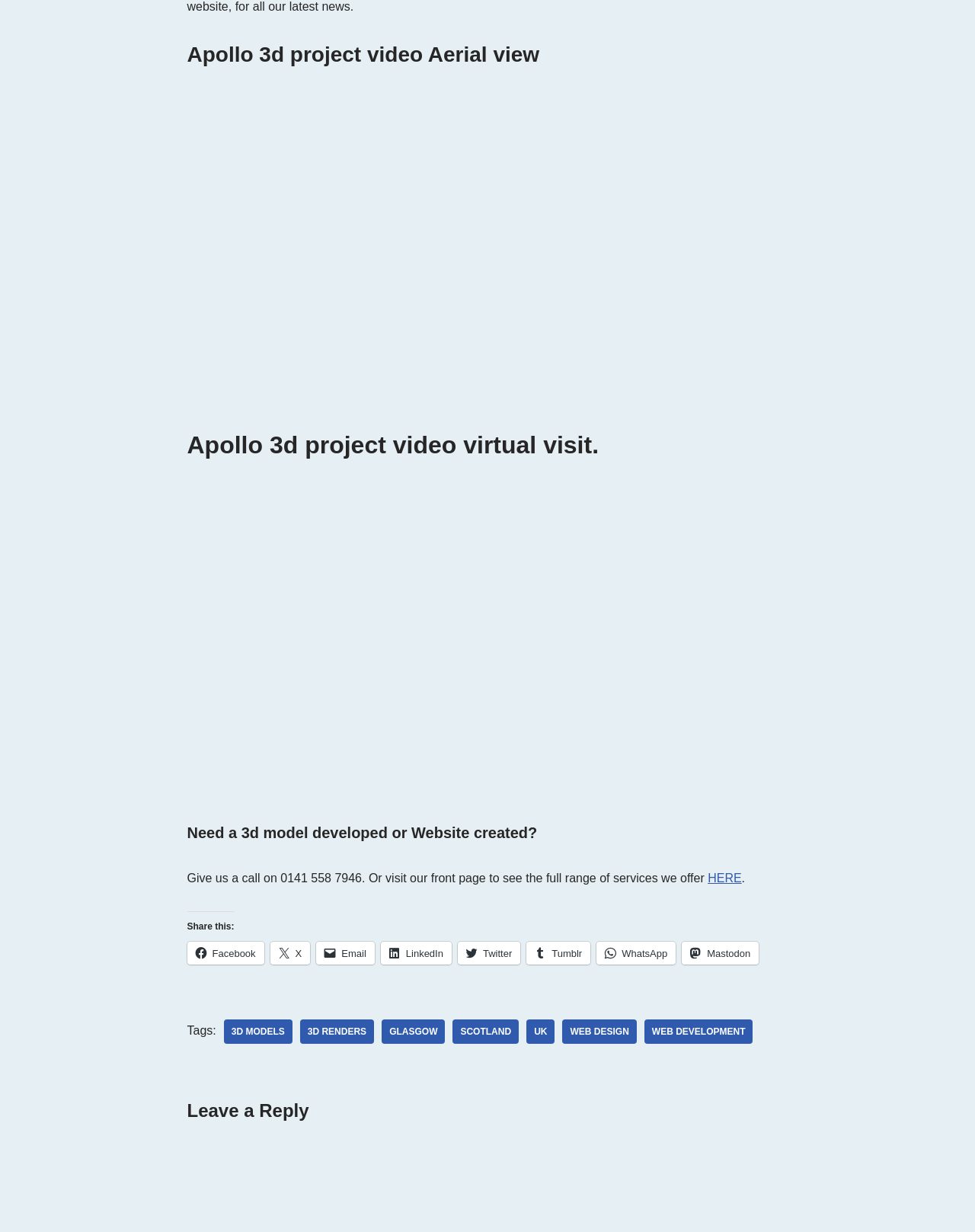Please provide the bounding box coordinates for the element that needs to be clicked to perform the following instruction: "Visit the front page". The coordinates should be given as four float numbers between 0 and 1, i.e., [left, top, right, bottom].

[0.726, 0.708, 0.761, 0.718]